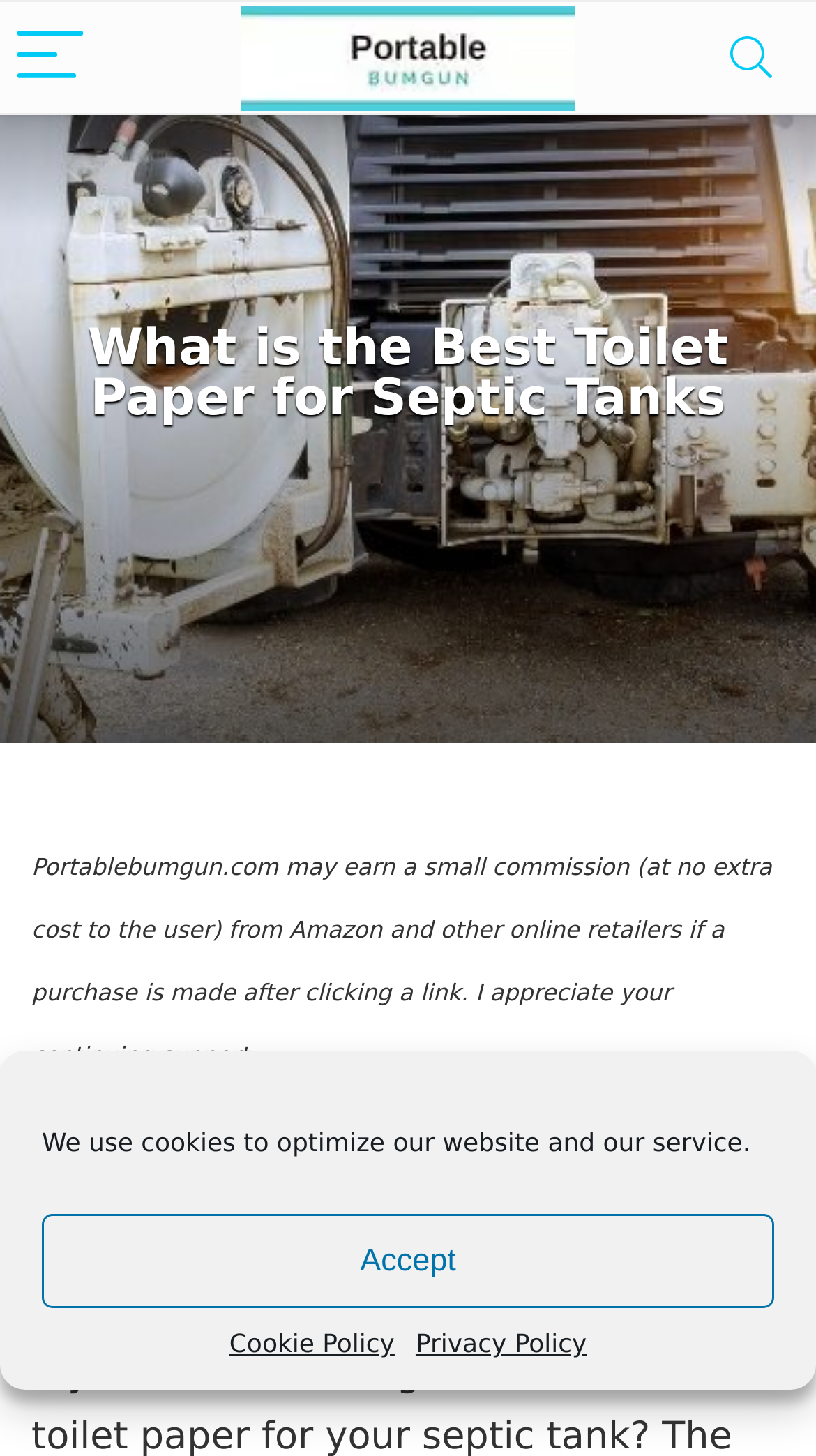What type of commission does the website earn?
Answer the question with as much detail as you can, using the image as a reference.

According to the text on the webpage, 'Portablebumgun.com may earn a small commission (at no extra cost to the user) from Amazon and other online retailers if a purchase is made after clicking a link.' This indicates that the website earns a small commission from online retailers.